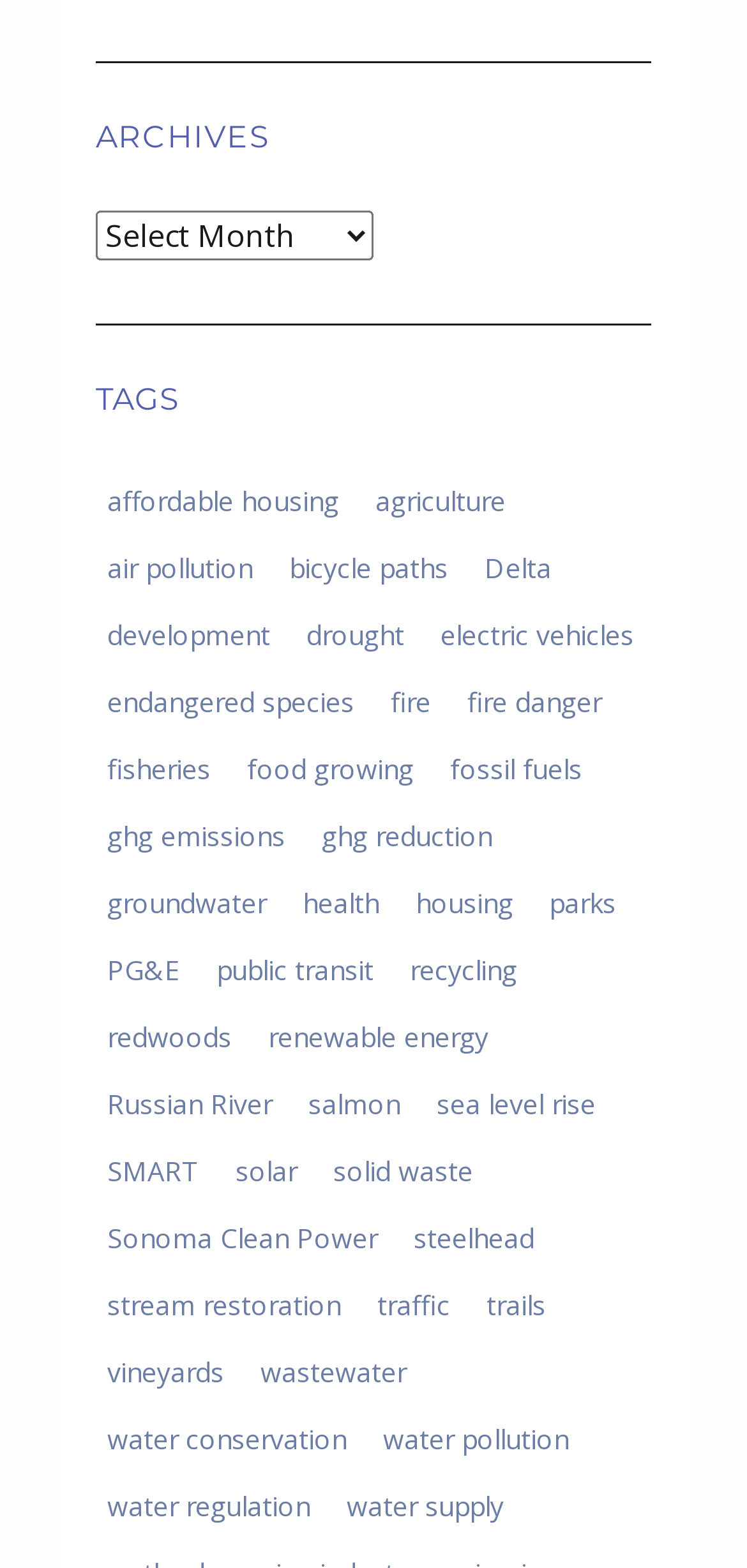Could you indicate the bounding box coordinates of the region to click in order to complete this instruction: "Select archives".

[0.128, 0.135, 0.5, 0.167]